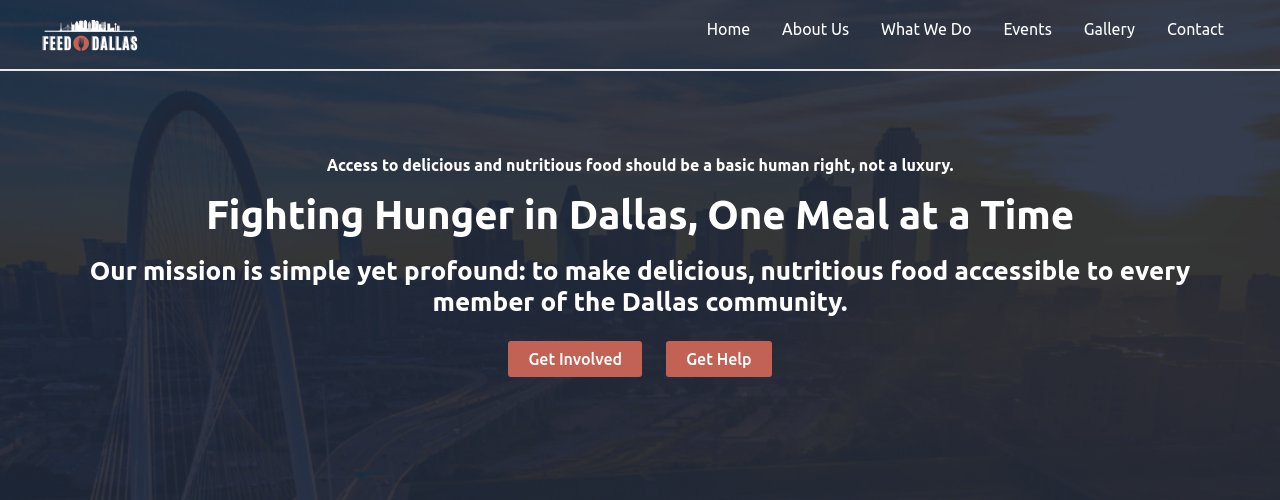Elaborate on the image by describing it in detail.

The image showcases a striking visual of the Dallas skyline, featuring the iconic Margaret Hunt Hill Bridge against a backdrop of a dusky sky. Prominently displayed is the mission of Feed Dallas: "Fighting Hunger in Dallas, One Meal at a Time." This mission is paired with an impactful statement emphasizing that access to delicious and nutritious food should be a fundamental human right, not a luxury. The layout encourages community engagement with call-to-action buttons inviting viewers to "Get Involved" and "Get Help," capturing the essence of the organization's commitment to eradicating hunger and promoting well-being for every member of the Dallas community.